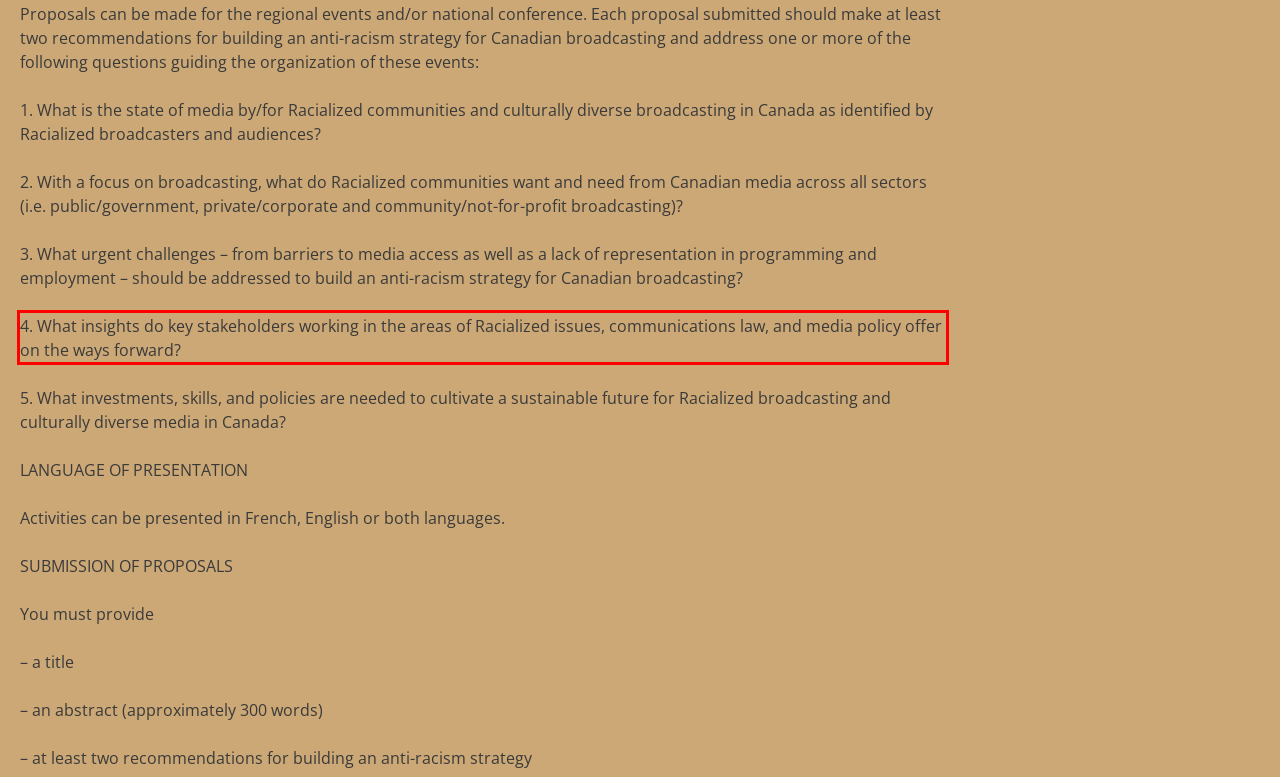Observe the screenshot of the webpage that includes a red rectangle bounding box. Conduct OCR on the content inside this red bounding box and generate the text.

4. What insights do key stakeholders working in the areas of Racialized issues, communications law, and media policy offer on the ways forward?